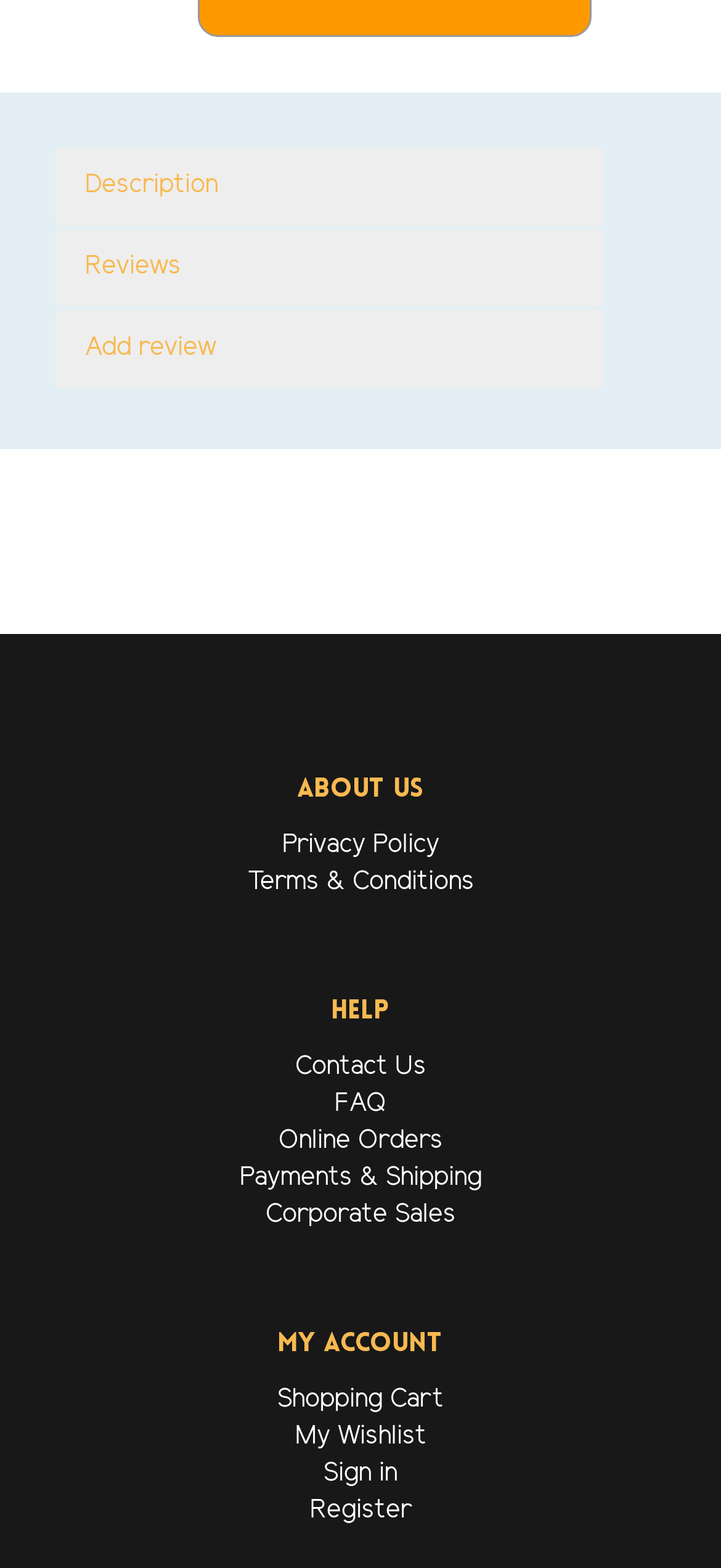Please find the bounding box coordinates of the element that needs to be clicked to perform the following instruction: "Access shopping cart". The bounding box coordinates should be four float numbers between 0 and 1, represented as [left, top, right, bottom].

[0.385, 0.883, 0.615, 0.903]